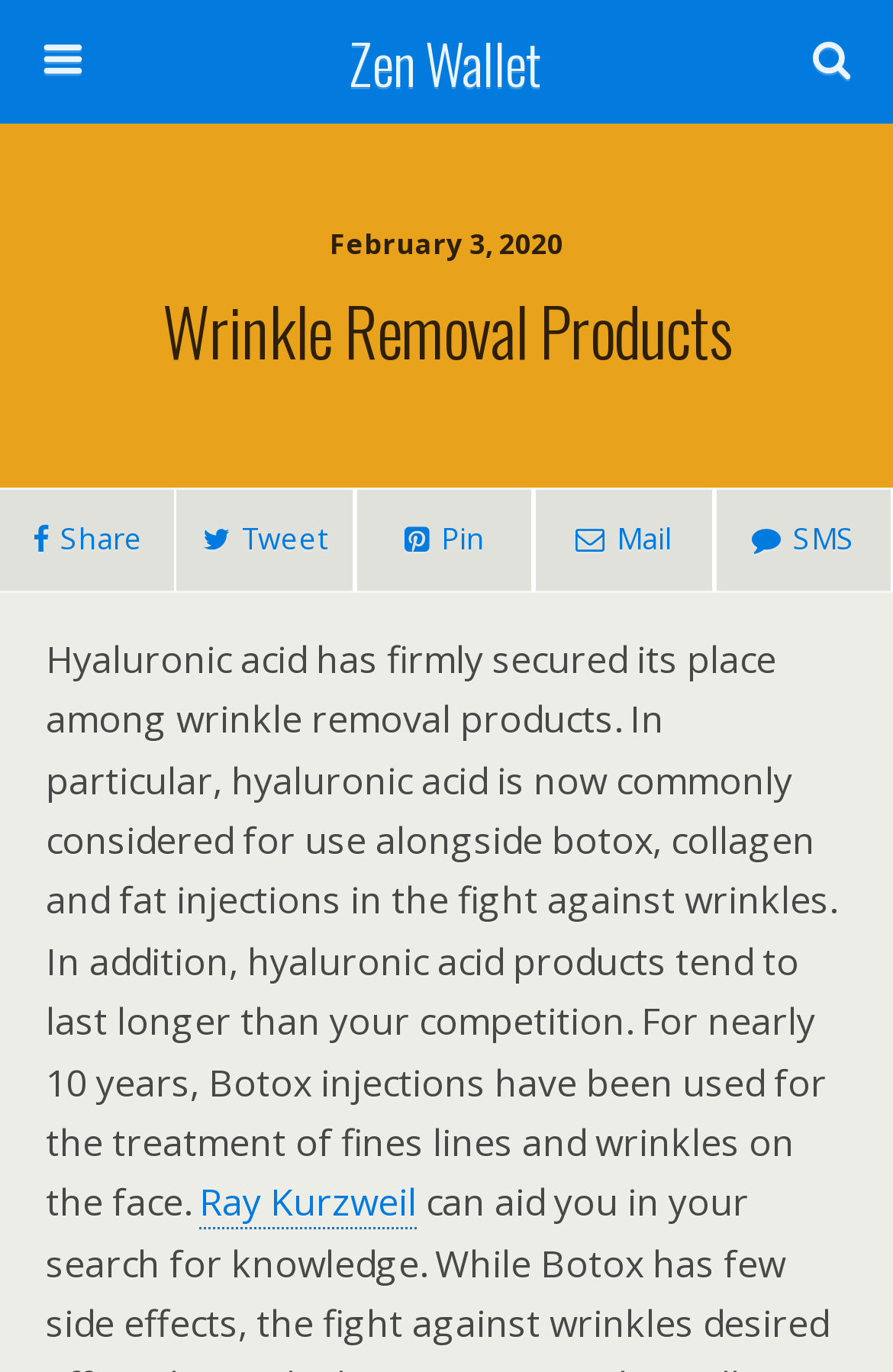Please specify the bounding box coordinates in the format (top-left x, top-left y, bottom-right x, bottom-right y), with all values as floating point numbers between 0 and 1. Identify the bounding box of the UI element described by: Zen Wallet

[0.16, 0.0, 0.84, 0.09]